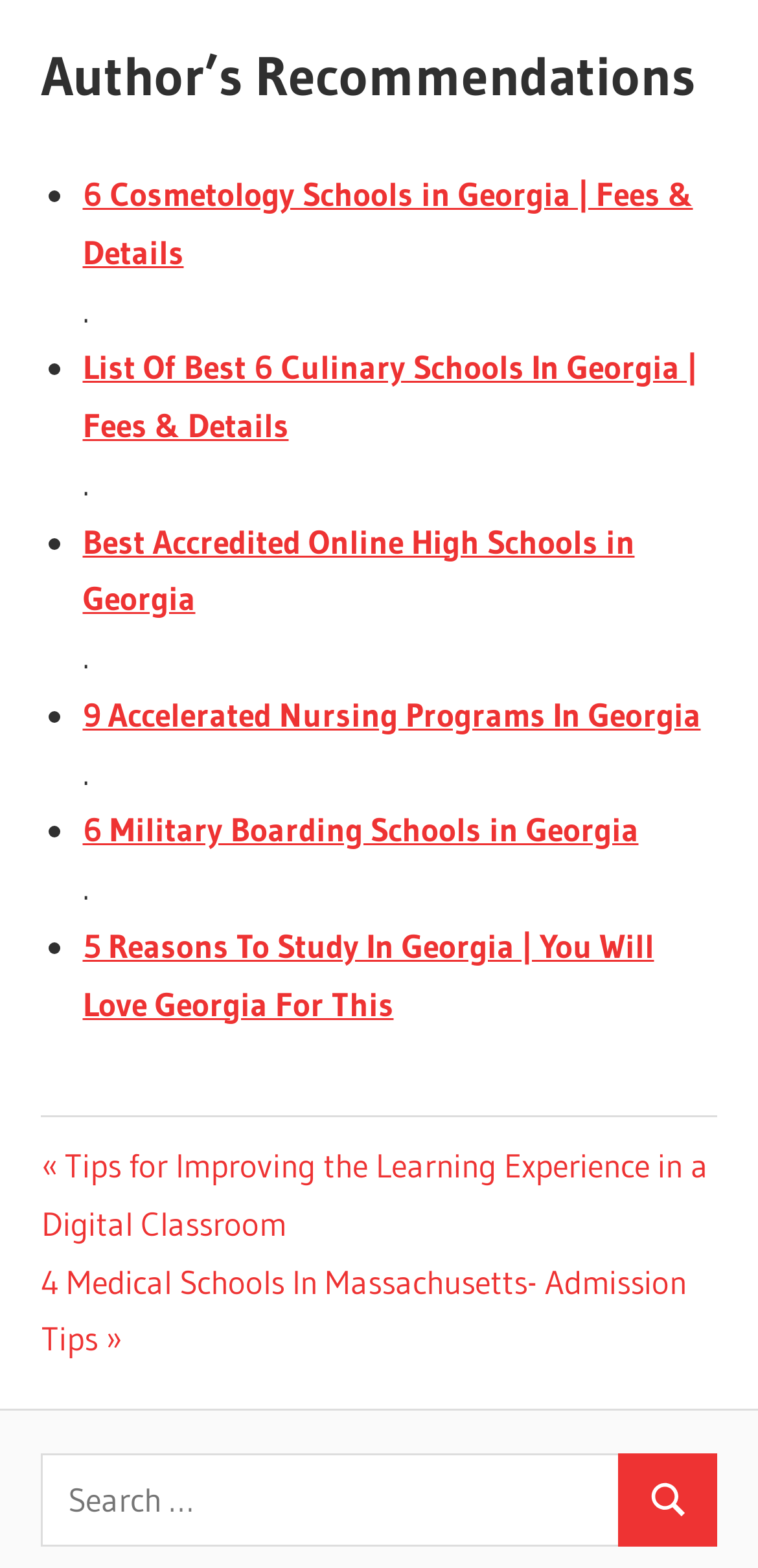Indicate the bounding box coordinates of the clickable region to achieve the following instruction: "Click on '9 Accelerated Nursing Programs In Georgia'."

[0.109, 0.442, 0.924, 0.468]